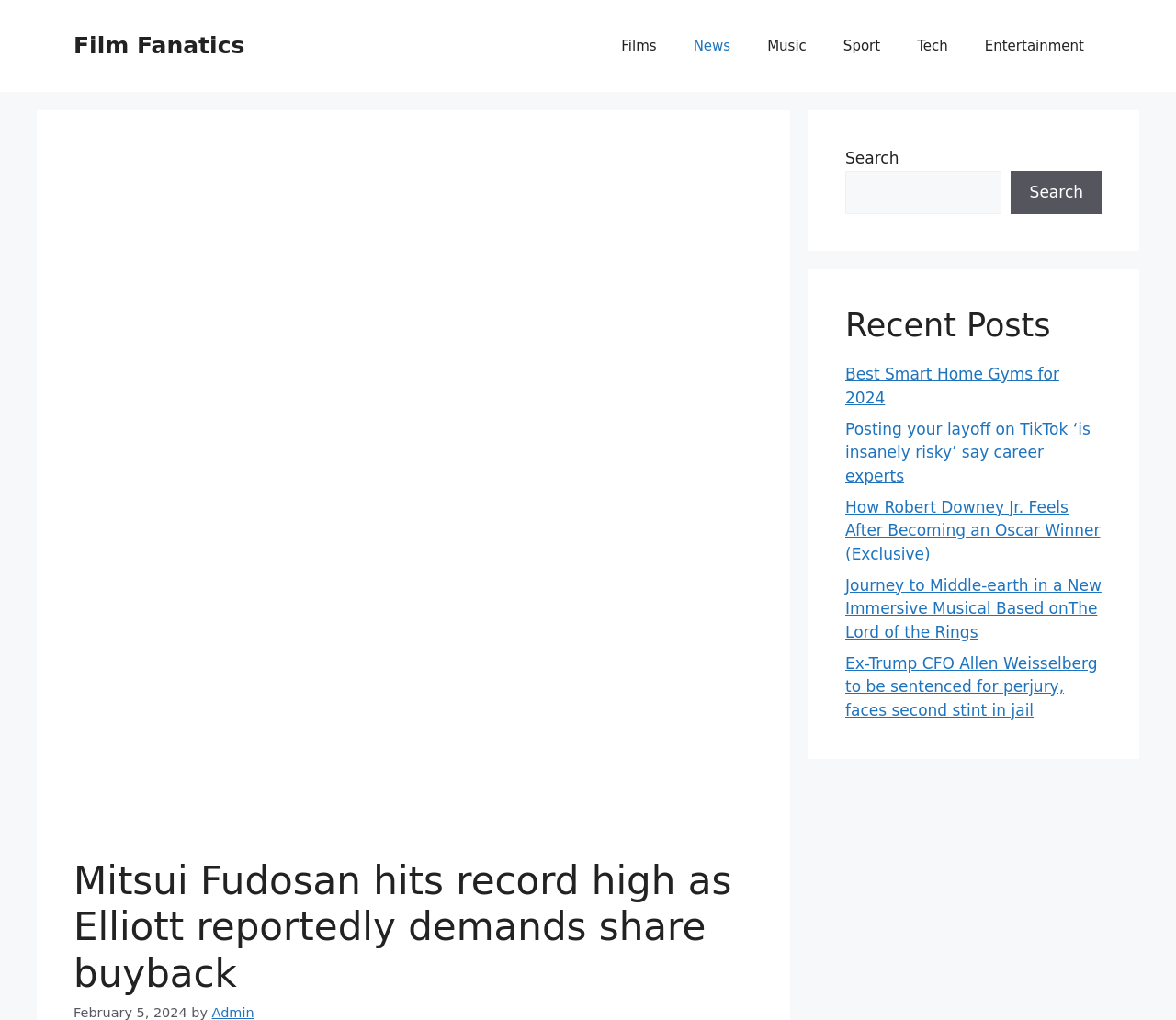Give the bounding box coordinates for the element described as: "Film Fanatics".

[0.062, 0.032, 0.208, 0.058]